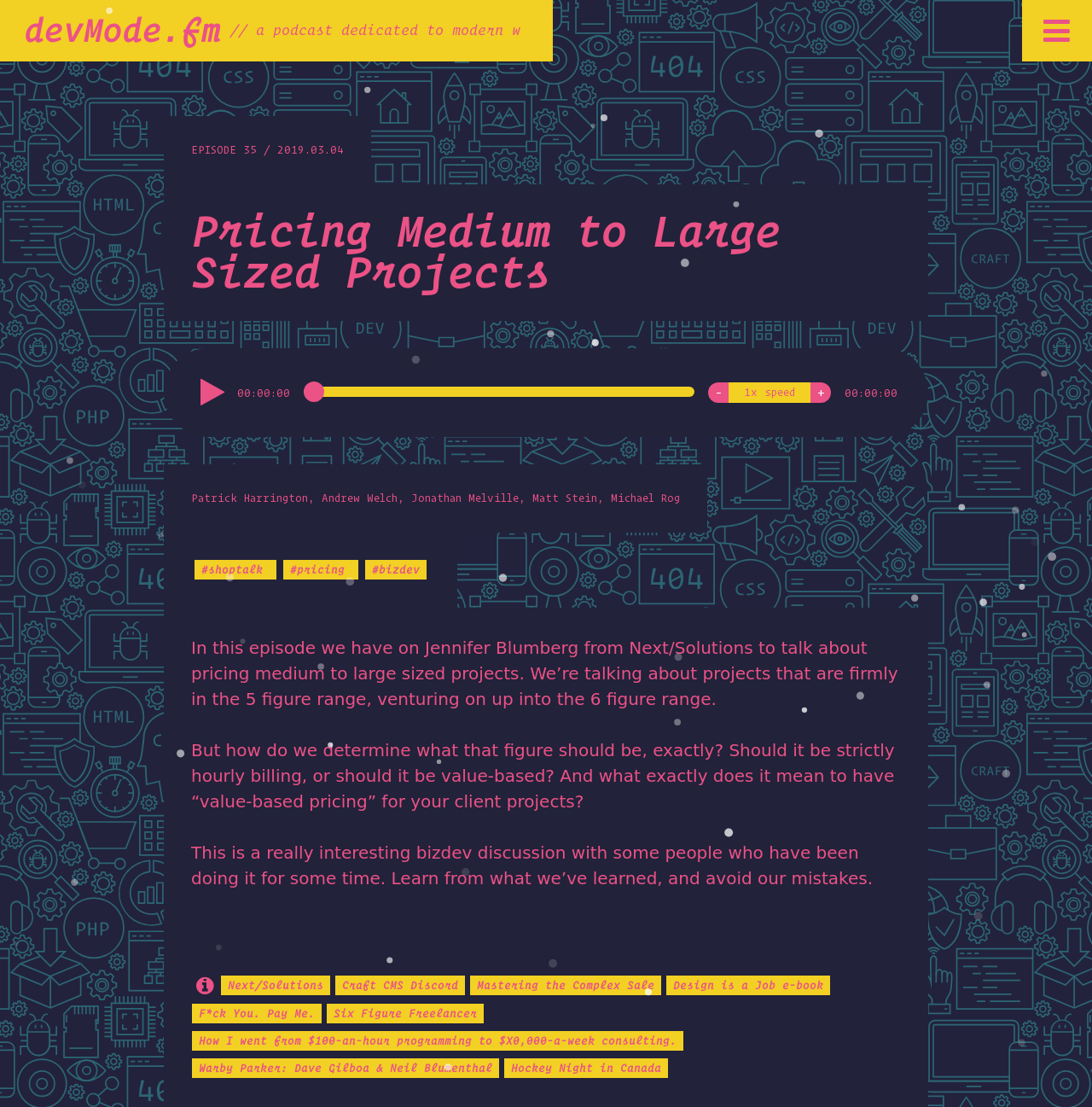Identify the bounding box coordinates for the region of the element that should be clicked to carry out the instruction: "Decrease playback rate". The bounding box coordinates should be four float numbers between 0 and 1, i.e., [left, top, right, bottom].

[0.648, 0.345, 0.667, 0.364]